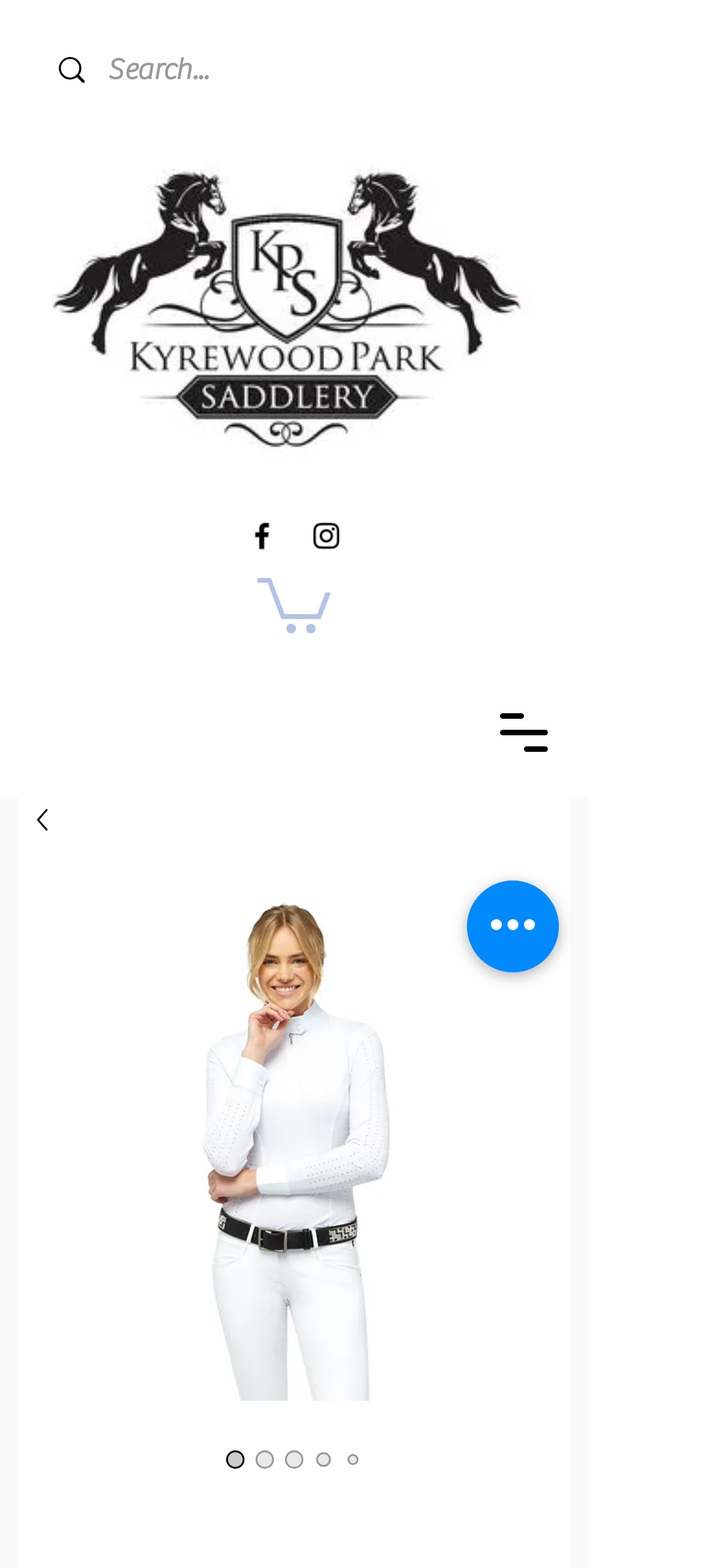Give a concise answer of one word or phrase to the question: 
What is the function of the search box?

To search